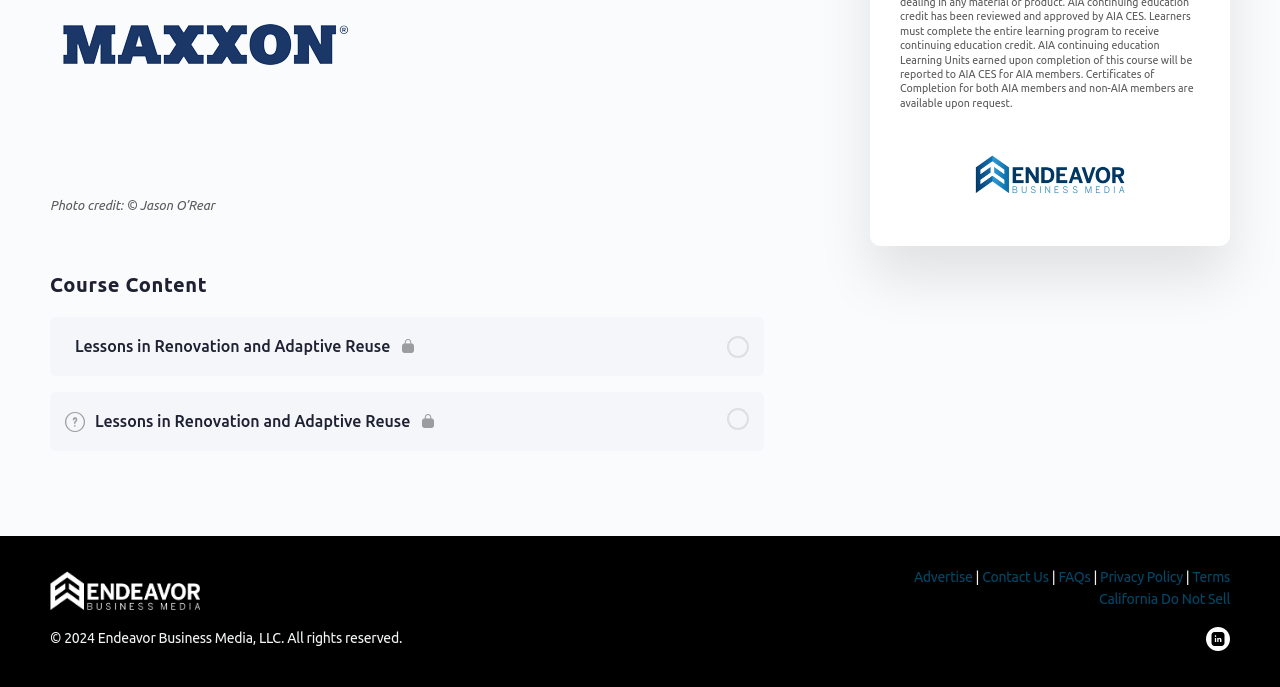Provide the bounding box coordinates of the HTML element this sentence describes: "Advertise". The bounding box coordinates consist of four float numbers between 0 and 1, i.e., [left, top, right, bottom].

[0.714, 0.828, 0.76, 0.852]